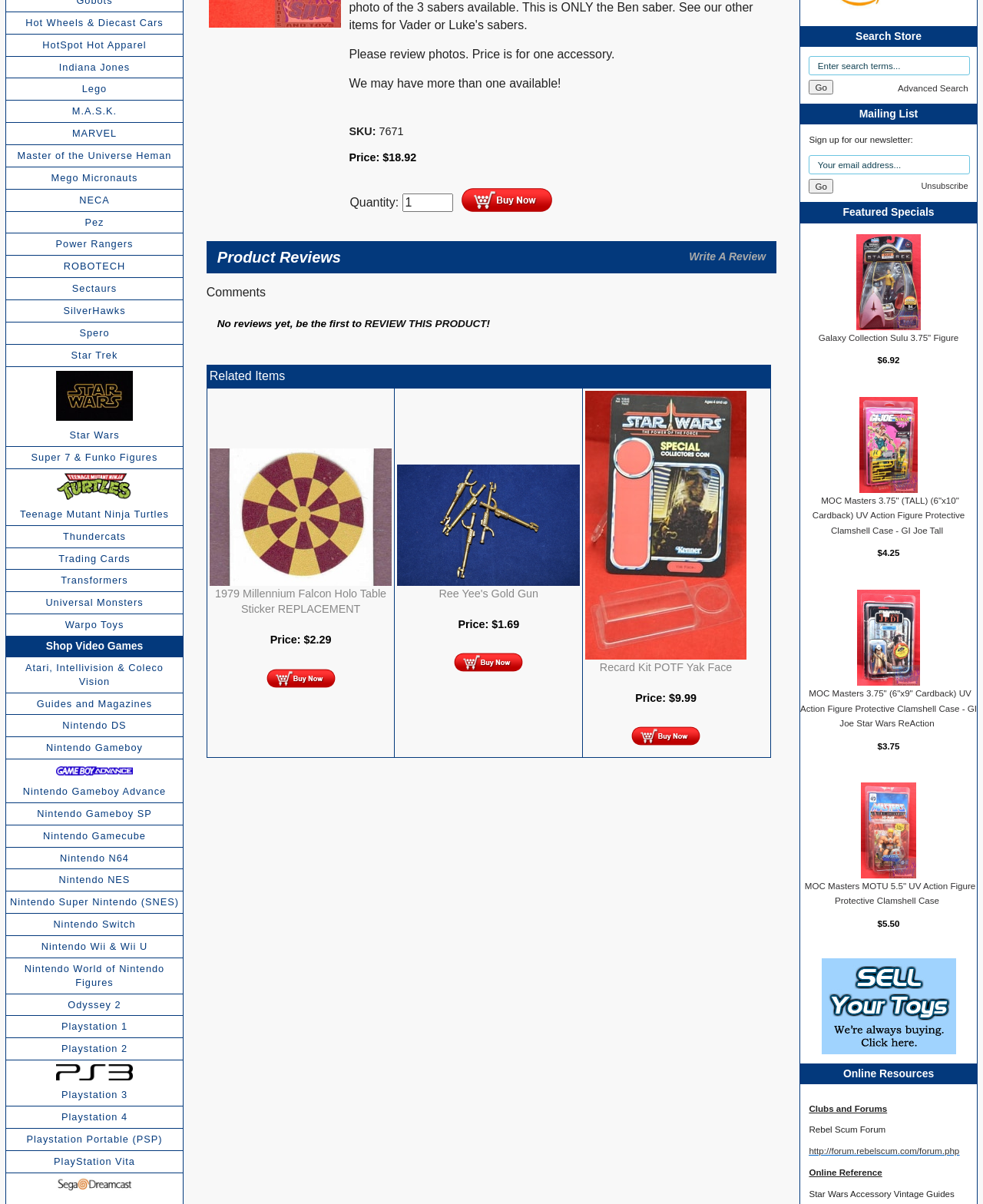Provide the bounding box coordinates of the UI element that matches the description: "Thundercats".

[0.006, 0.437, 0.186, 0.454]